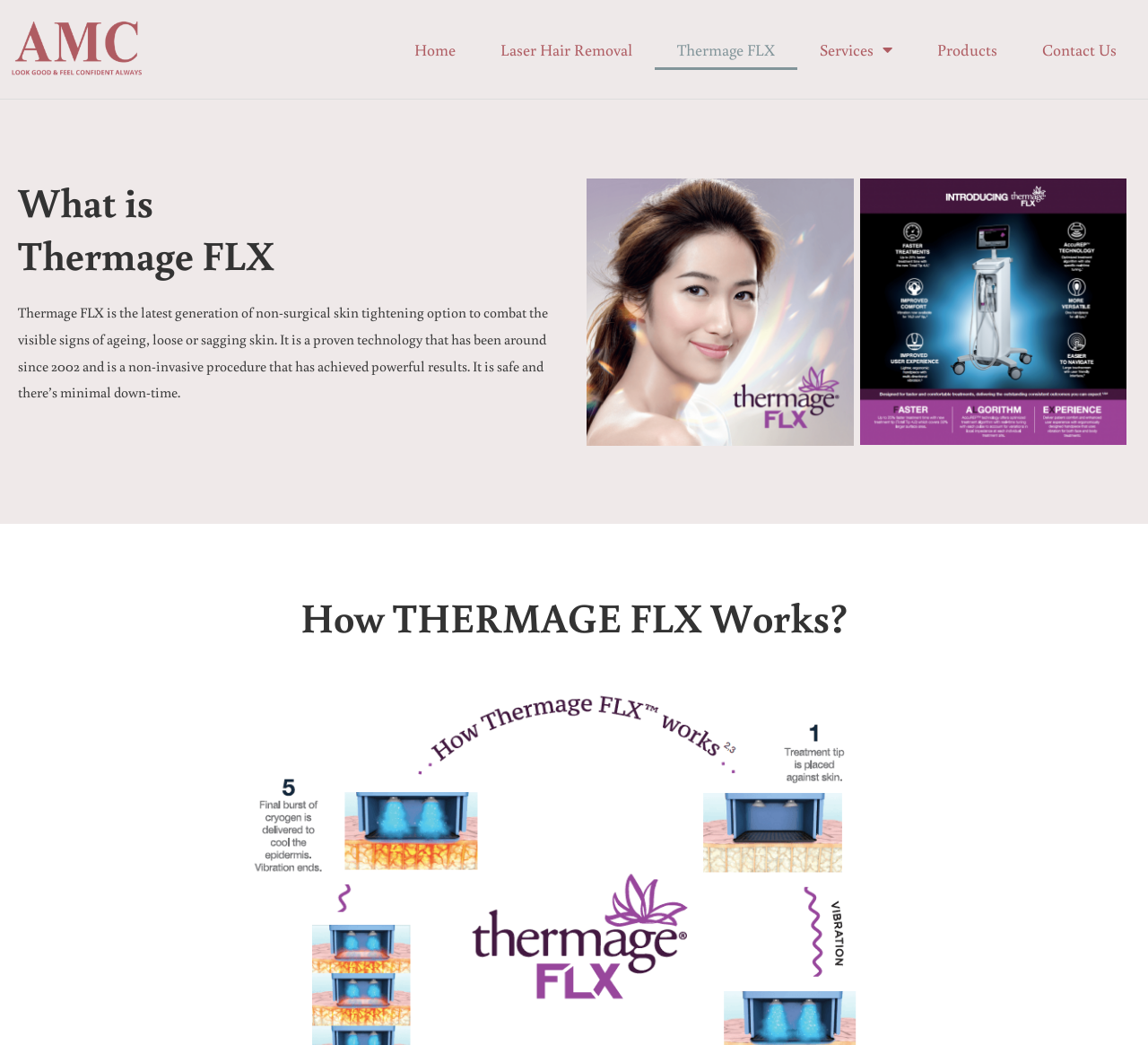Given the webpage screenshot and the description, determine the bounding box coordinates (top-left x, top-left y, bottom-right x, bottom-right y) that define the location of the UI element matching this description: Products

[0.797, 0.027, 0.888, 0.067]